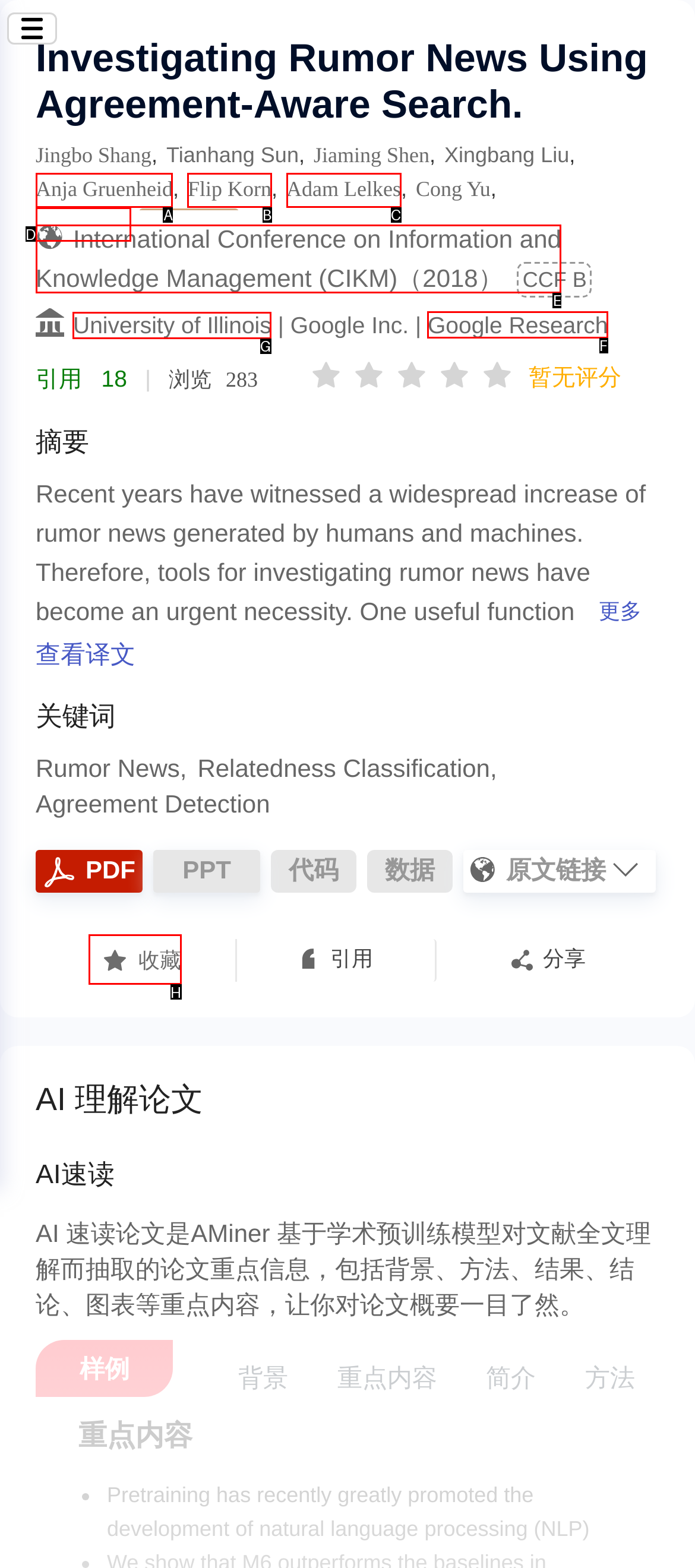Specify which UI element should be clicked to accomplish the task: Click the link to view the University of Illinois. Answer with the letter of the correct choice.

G